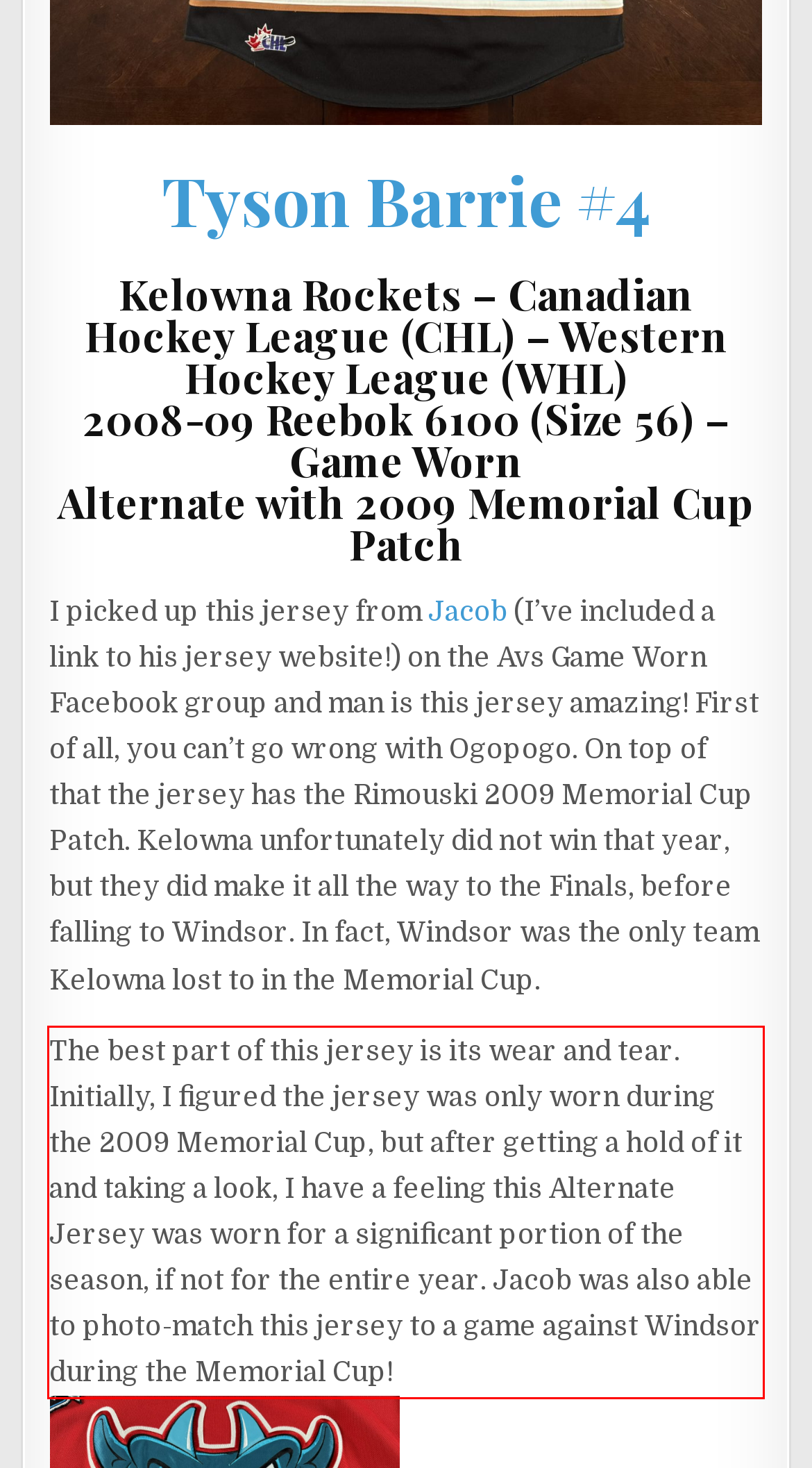Look at the provided screenshot of the webpage and perform OCR on the text within the red bounding box.

The best part of this jersey is its wear and tear. Initially, I figured the jersey was only worn during the 2009 Memorial Cup, but after getting a hold of it and taking a look, I have a feeling this Alternate Jersey was worn for a significant portion of the season, if not for the entire year. Jacob was also able to photo-match this jersey to a game against Windsor during the Memorial Cup!